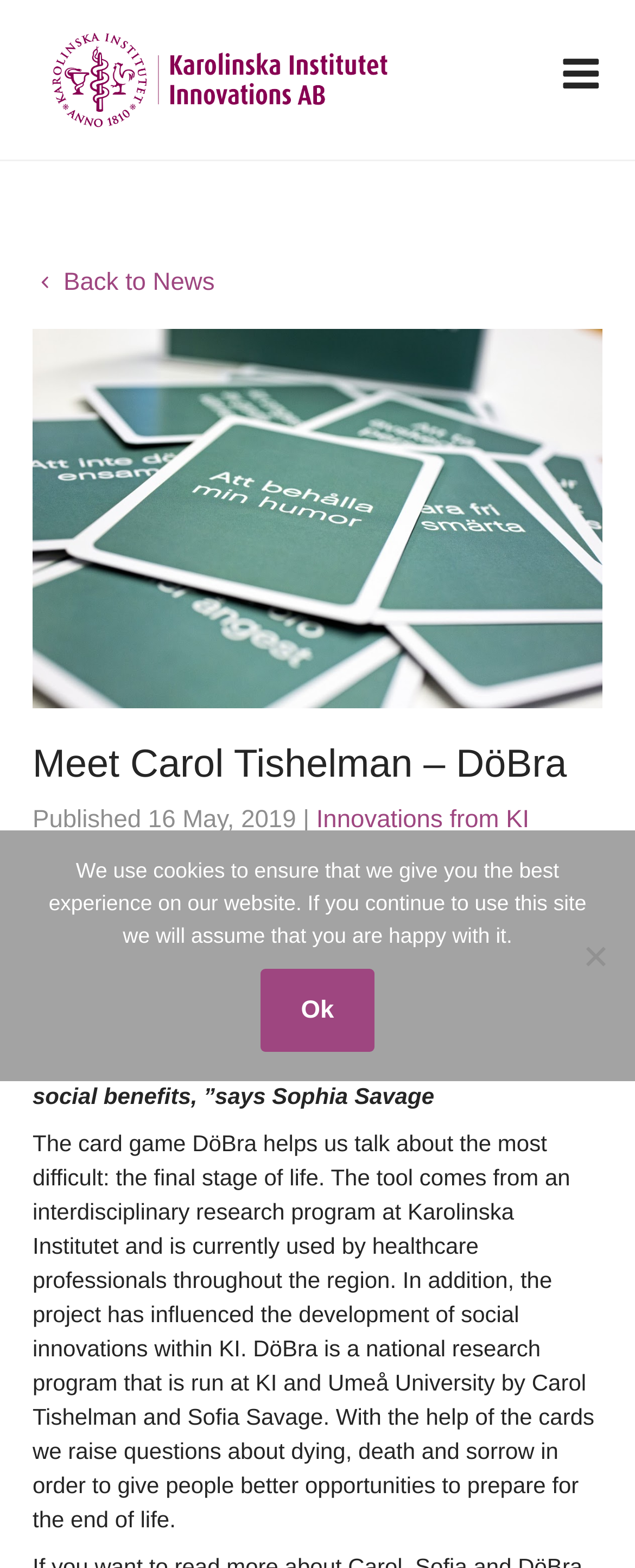Based on the element description: "Back to News", identify the bounding box coordinates for this UI element. The coordinates must be four float numbers between 0 and 1, listed as [left, top, right, bottom].

[0.051, 0.17, 0.338, 0.193]